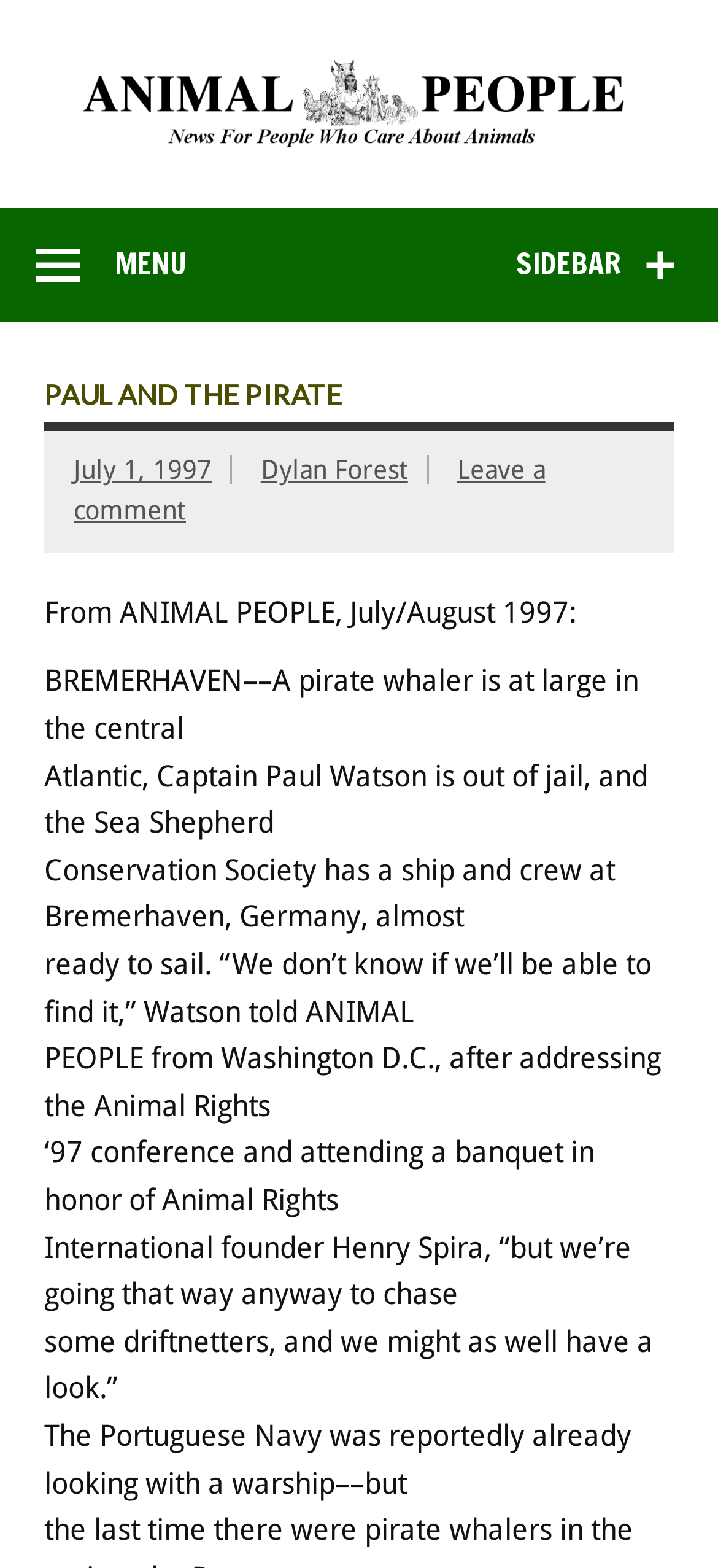Provide a brief response using a word or short phrase to this question:
What is the name of the publication where the article was originally published?

ANIMAL PEOPLE